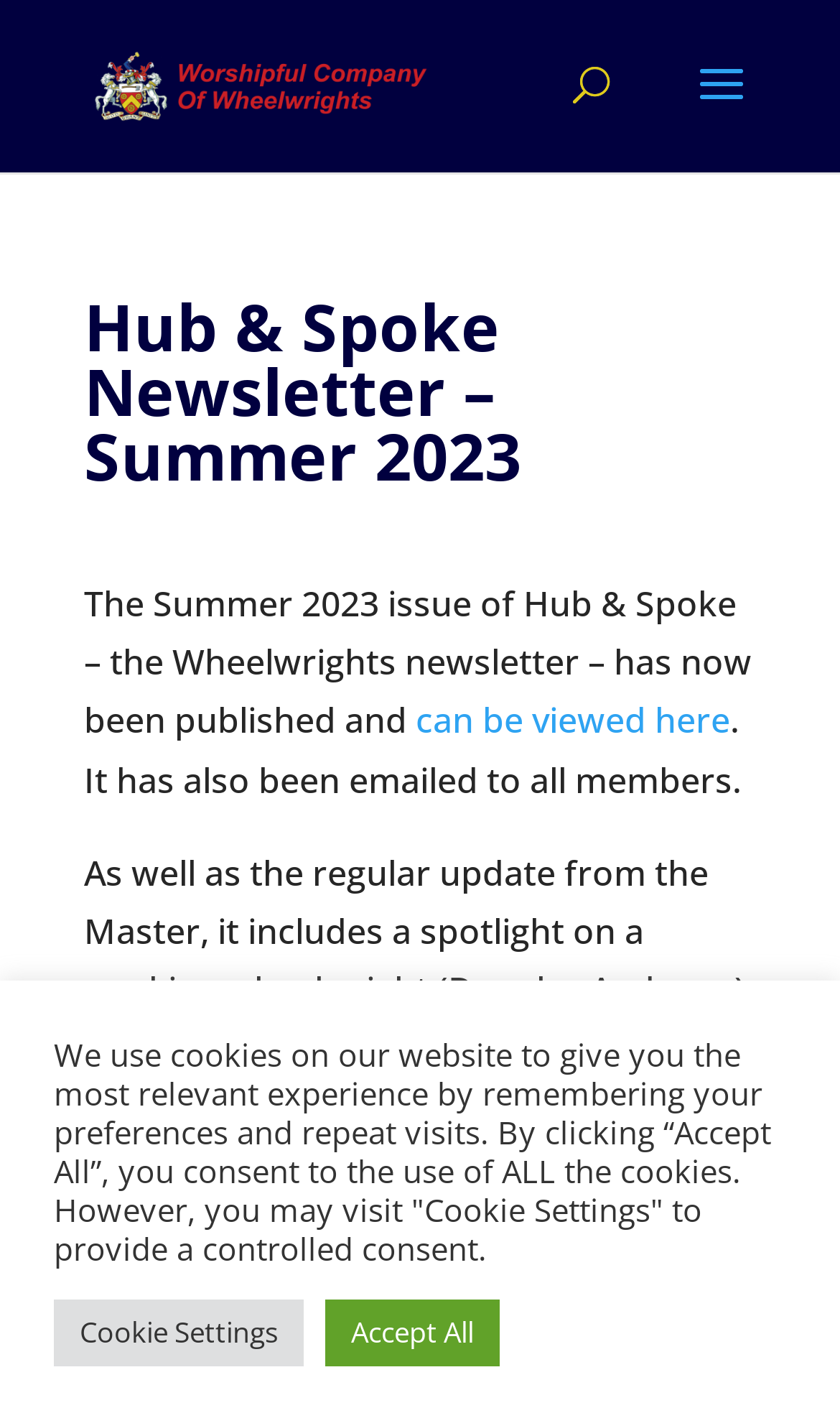Explain the features and main sections of the webpage comprehensively.

The webpage is a newsletter page for the Summer 2023 issue of Hub & Spoke, published by Wheelwrights. At the top left, there is a link to Wheelwrights, accompanied by an image with the same name. Below this, there is a search bar that spans across the top of the page. 

The main content of the page is divided into two sections. The first section has a heading that reads "Hub & Spoke Newsletter – Summer 2023" and is positioned near the top of the page. Below this heading, there is a paragraph of text that announces the publication of the newsletter and provides a link to view it. The link is positioned in the middle of the paragraph. 

The second section is located at the bottom of the page and contains a notice about the use of cookies on the website. This section is divided into two parts: a block of text that explains the use of cookies and two buttons, "Cookie Settings" and "Accept All", which are positioned side by side. The "Cookie Settings" button is on the left, and the "Accept All" button is on the right.